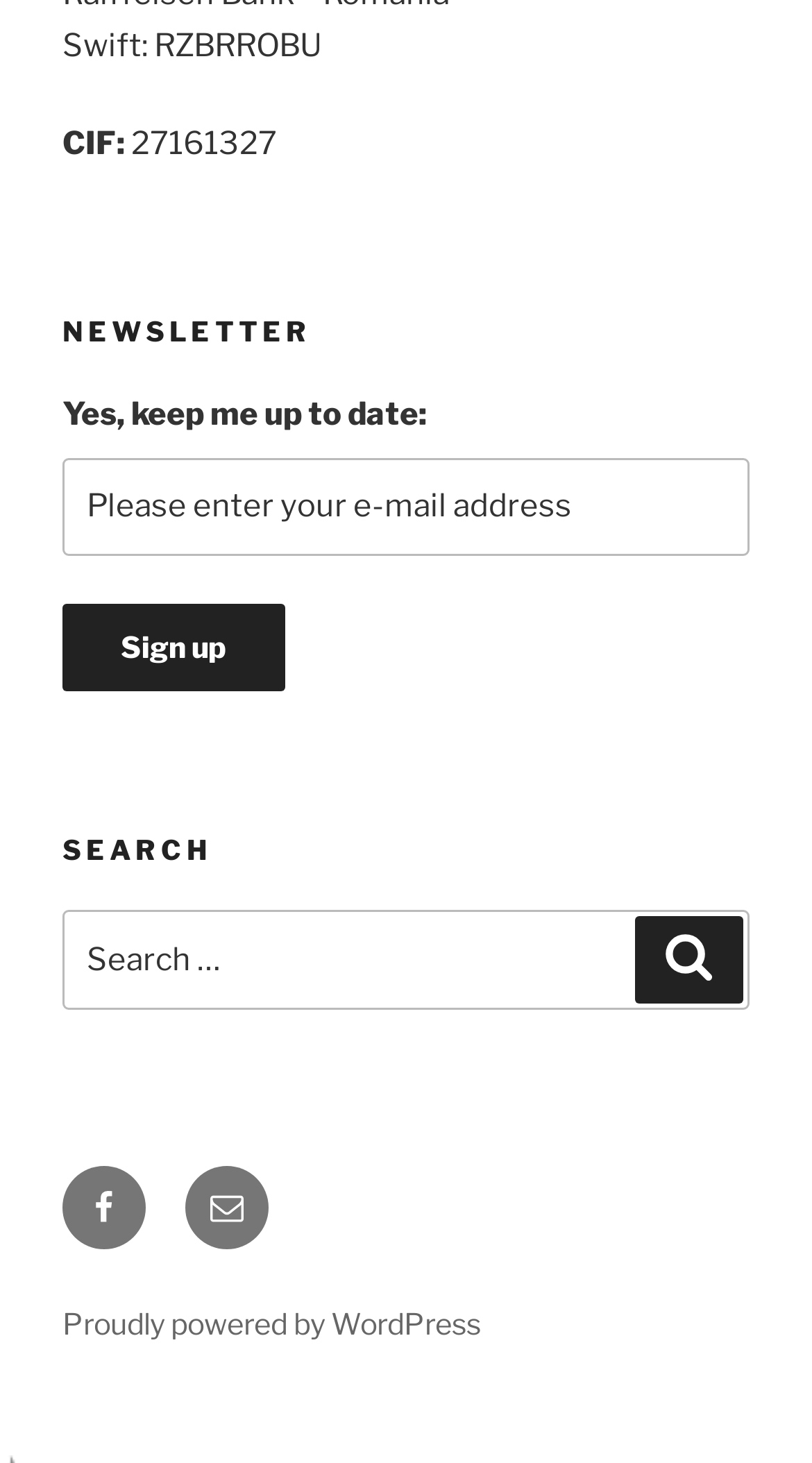Using the information in the image, give a comprehensive answer to the question: 
What is the newsletter title?

I found the heading element with the text 'NEWSLETTER' which is likely to be the title of the newsletter section.